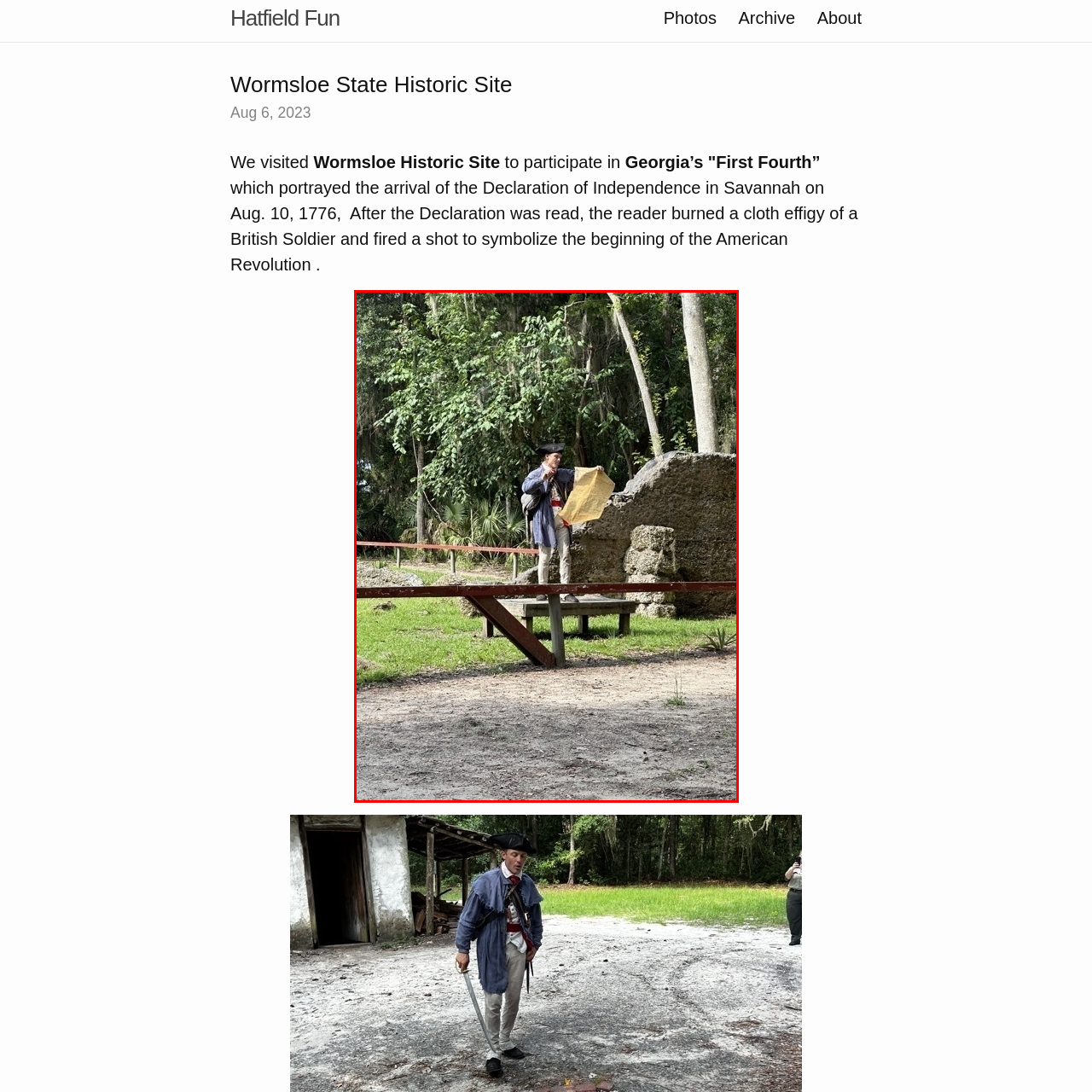Look closely at the image surrounded by the red box, What is the purpose of the red safety tape? Give your answer as a single word or phrase.

Guiding observers